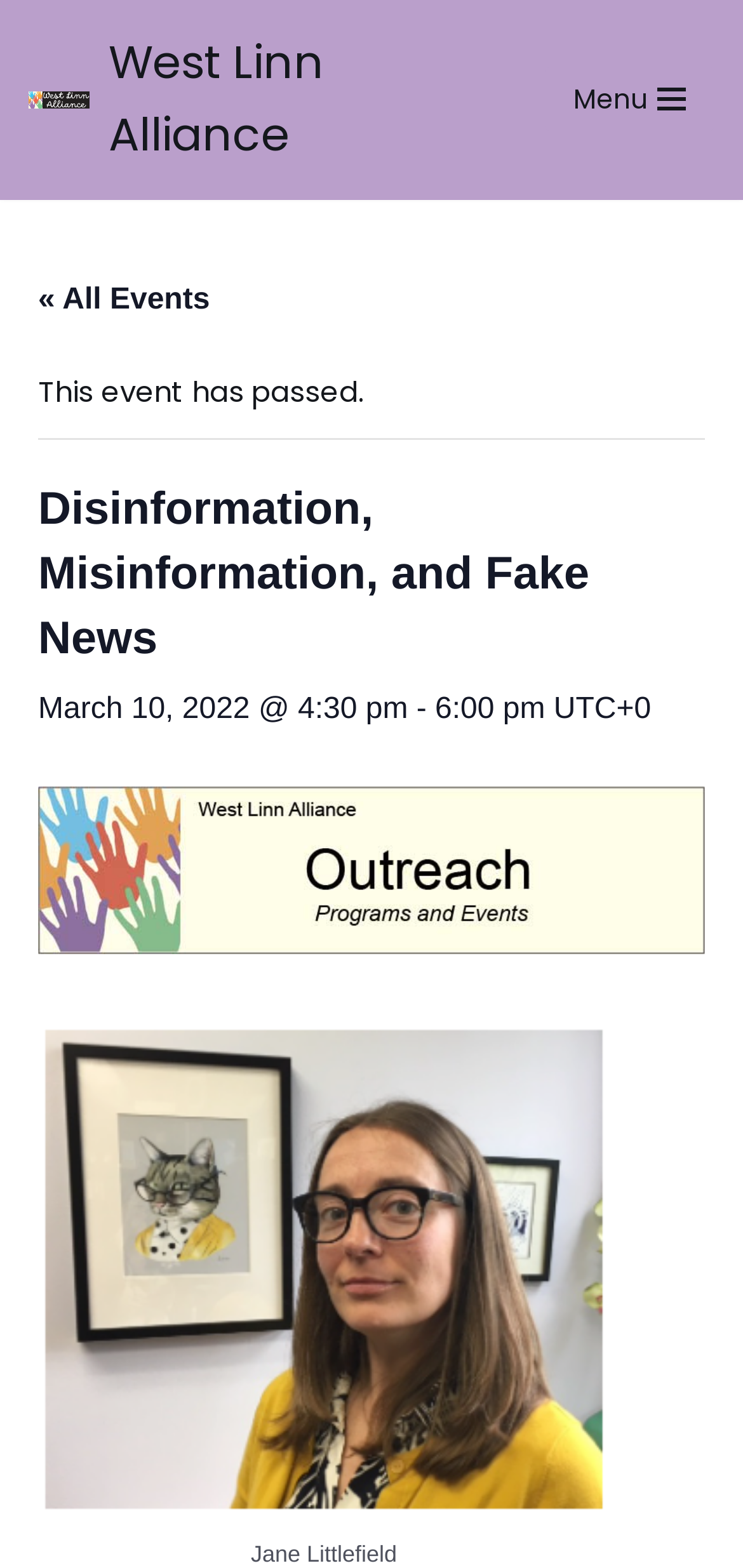Please provide a comprehensive response to the question based on the details in the image: What is the name of the organization hosting the workshop?

I found the answer by looking at the link element 'West Linn Alliance Celebrating Diversity and Promoting Inclusion', which is likely the name of the organization hosting the workshop.